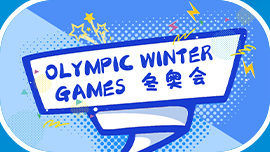Please provide a detailed answer to the question below based on the screenshot: 
What is the purpose of the illustration?

The purpose of the illustration is to attract interest in the events surrounding the Olympic Winter Games, which is achieved through its eye-catching design, making it not only informative but also appealing.